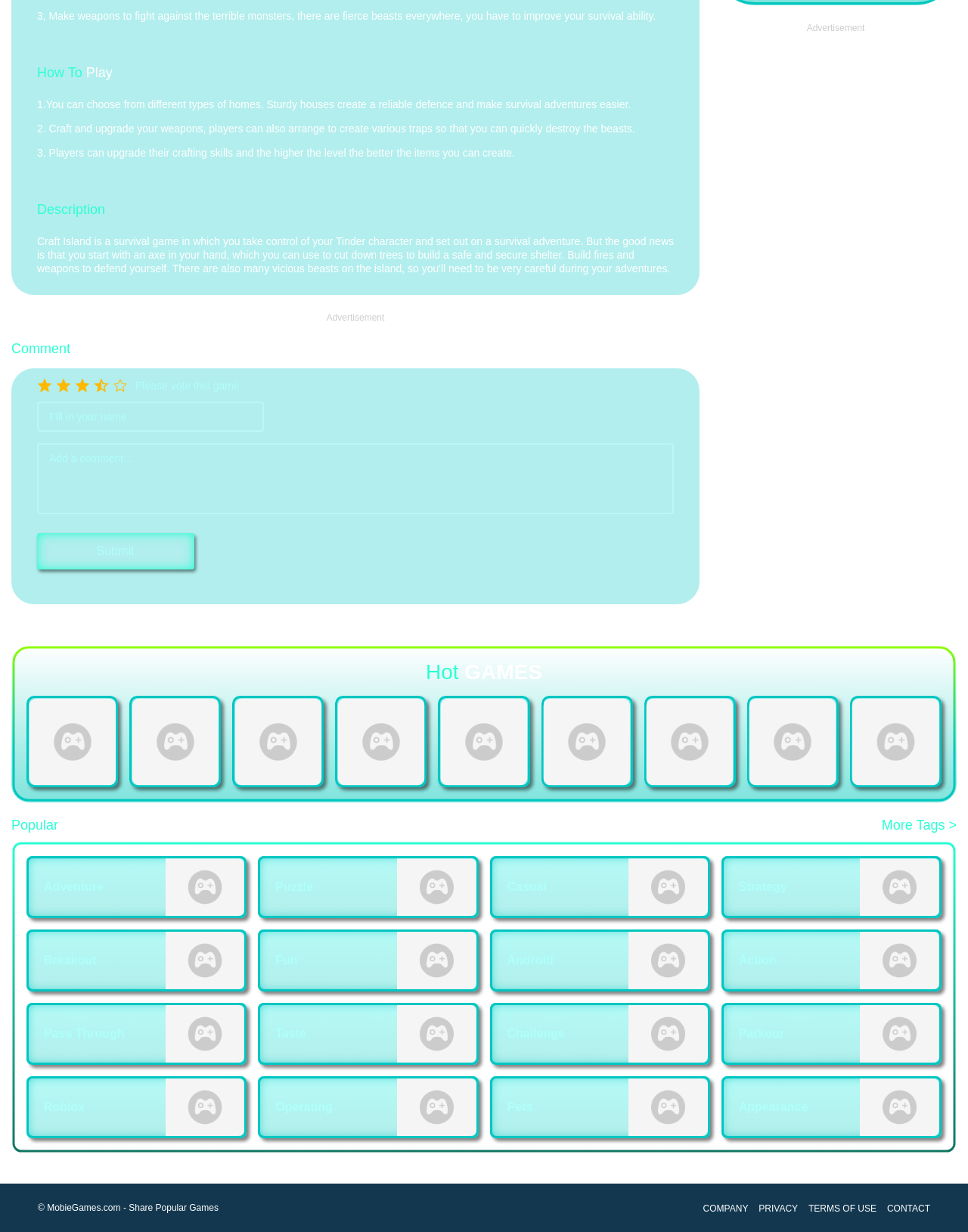Identify the bounding box coordinates of the clickable region necessary to fulfill the following instruction: "Vote for this game". The bounding box coordinates should be four float numbers between 0 and 1, i.e., [left, top, right, bottom].

[0.14, 0.308, 0.247, 0.318]